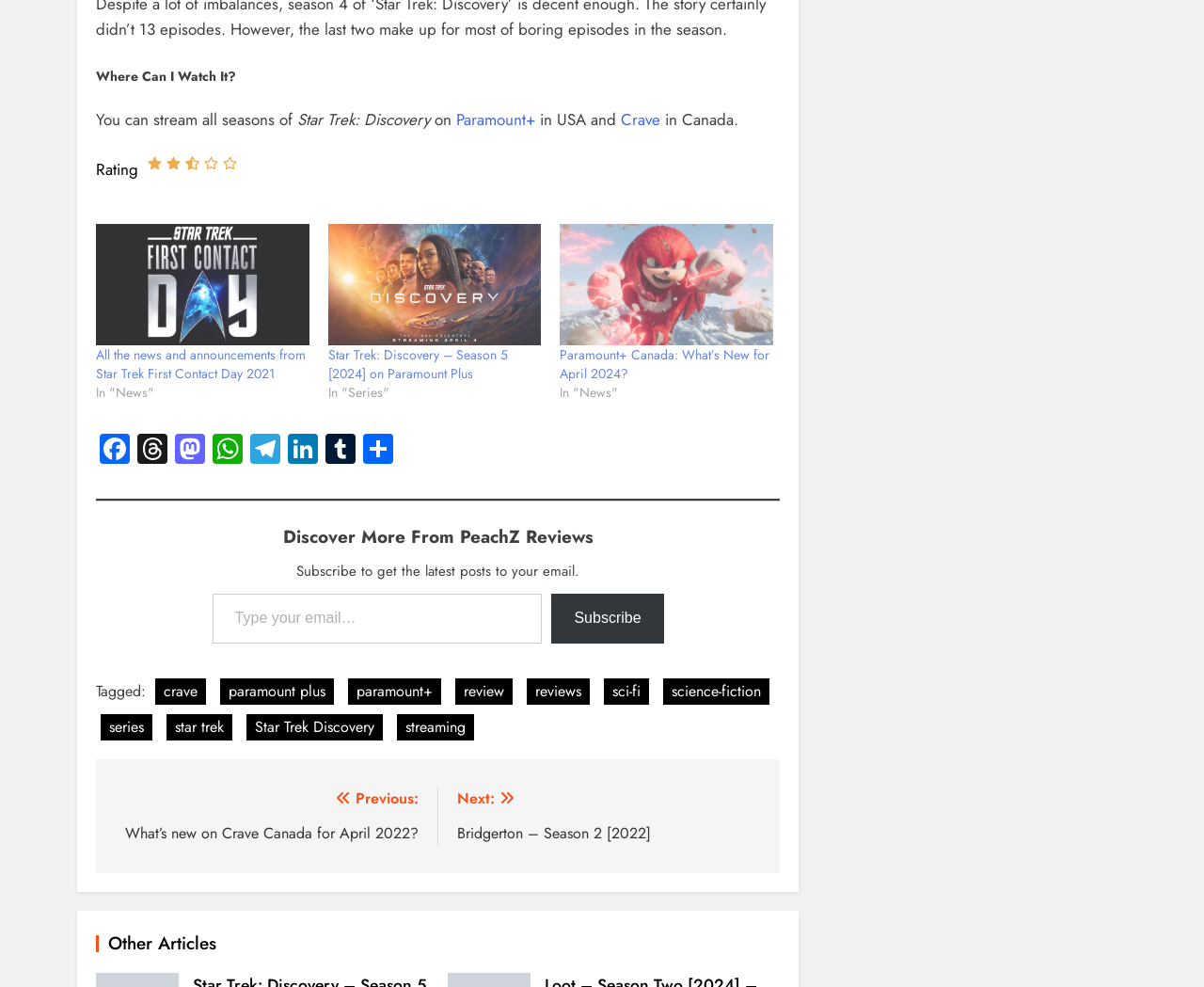Please provide the bounding box coordinate of the region that matches the element description: Star Trek Discovery. Coordinates should be in the format (top-left x, top-left y, bottom-right x, bottom-right y) and all values should be between 0 and 1.

[0.205, 0.724, 0.318, 0.75]